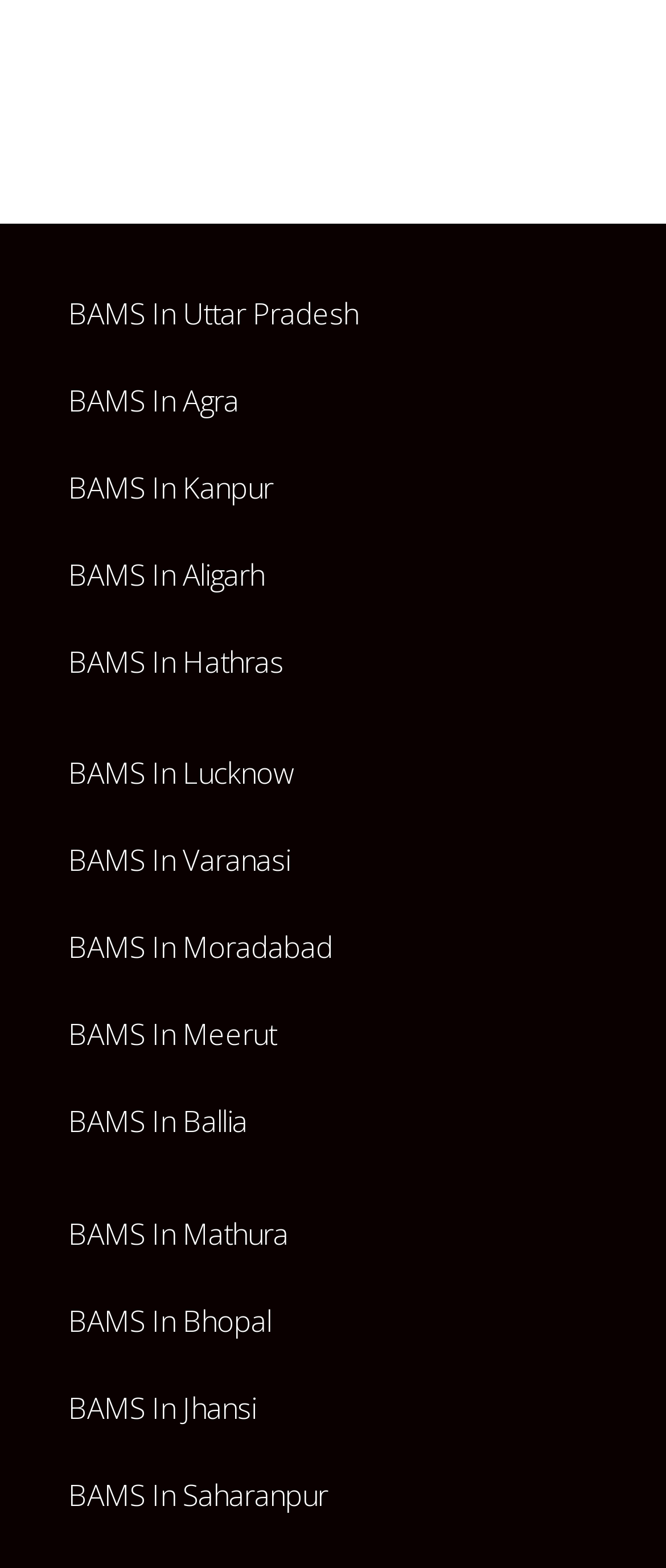Analyze the image and provide a detailed answer to the question: How many BAMS locations are listed?

I counted the number of links starting with 'BAMS In' and found 15 locations listed, including Uttar Pradesh, Agra, Kanpur, Aligarh, Hathras, Lucknow, Varanasi, Moradabad, Meerut, Ballia, Mathura, Bhopal, Jhansi, and Saharanpur.